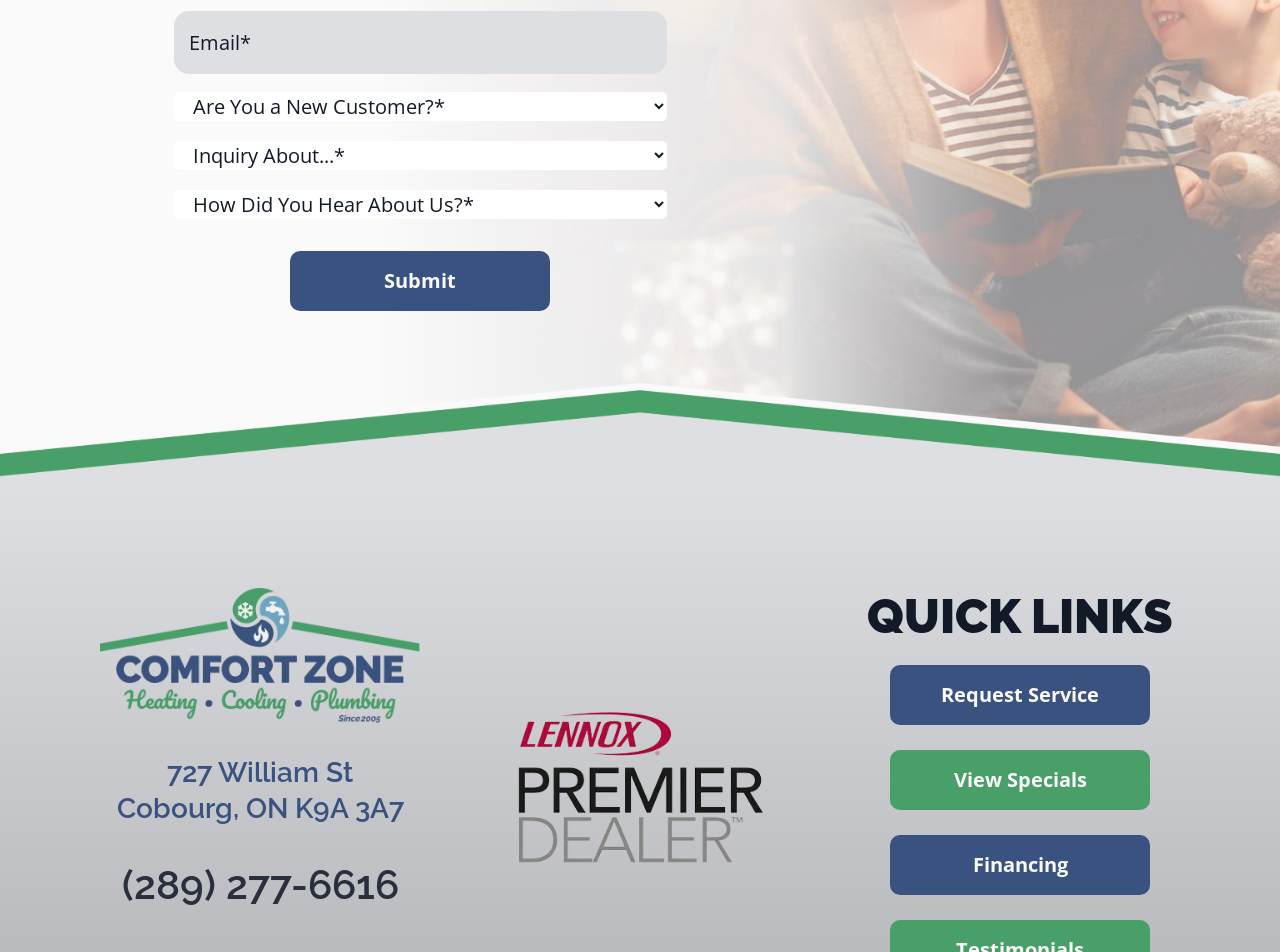Locate the bounding box coordinates of the clickable area to execute the instruction: "View phone number". Provide the coordinates as four float numbers between 0 and 1, represented as [left, top, right, bottom].

[0.064, 0.896, 0.342, 0.963]